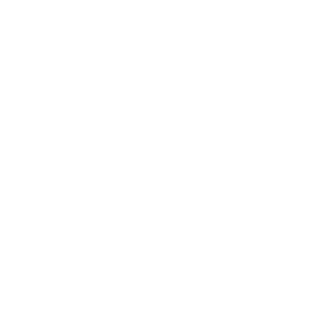Craft a descriptive caption that covers all aspects of the image.

The image features a stylized symbol often associated with theater. It showcases a minimalist design that likely represents dramatic arts, emphasizing creativity and performance. This emblem is widely recognized in cultural contexts, particularly for its connection to theatrical productions and events. The surrounding text and links on the webpage suggest a focus on a specific theater event titled "Sandmonster" by Székely Csaba, in which themes of human relationships and emotional conflicts are explored. This image serves to accentuate the artistic essence of the production, inviting audiences to engage with the performance.